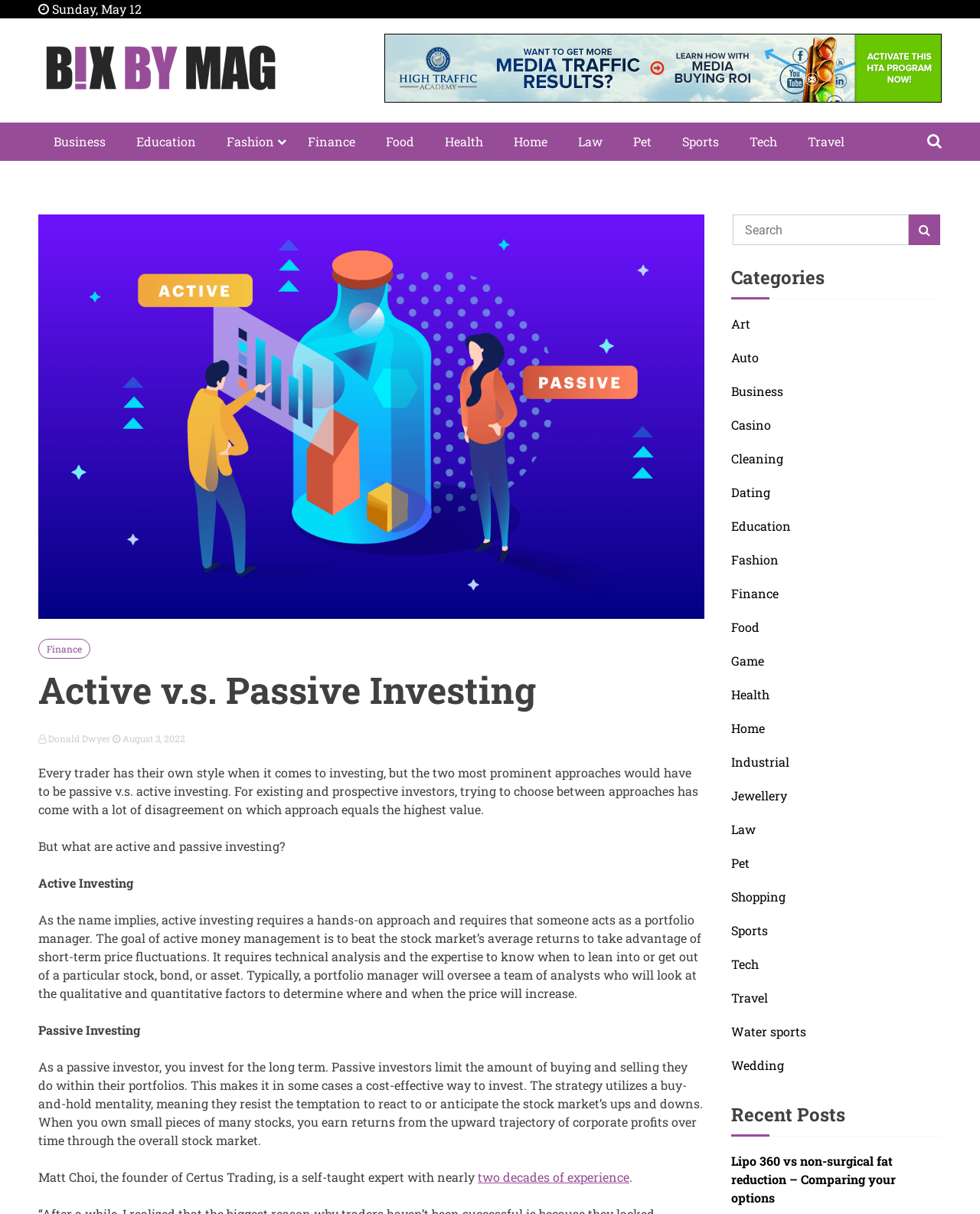Can you determine the bounding box coordinates of the area that needs to be clicked to fulfill the following instruction: "Read the 'Active v.s. Passive Investing' article"?

[0.039, 0.552, 0.719, 0.585]